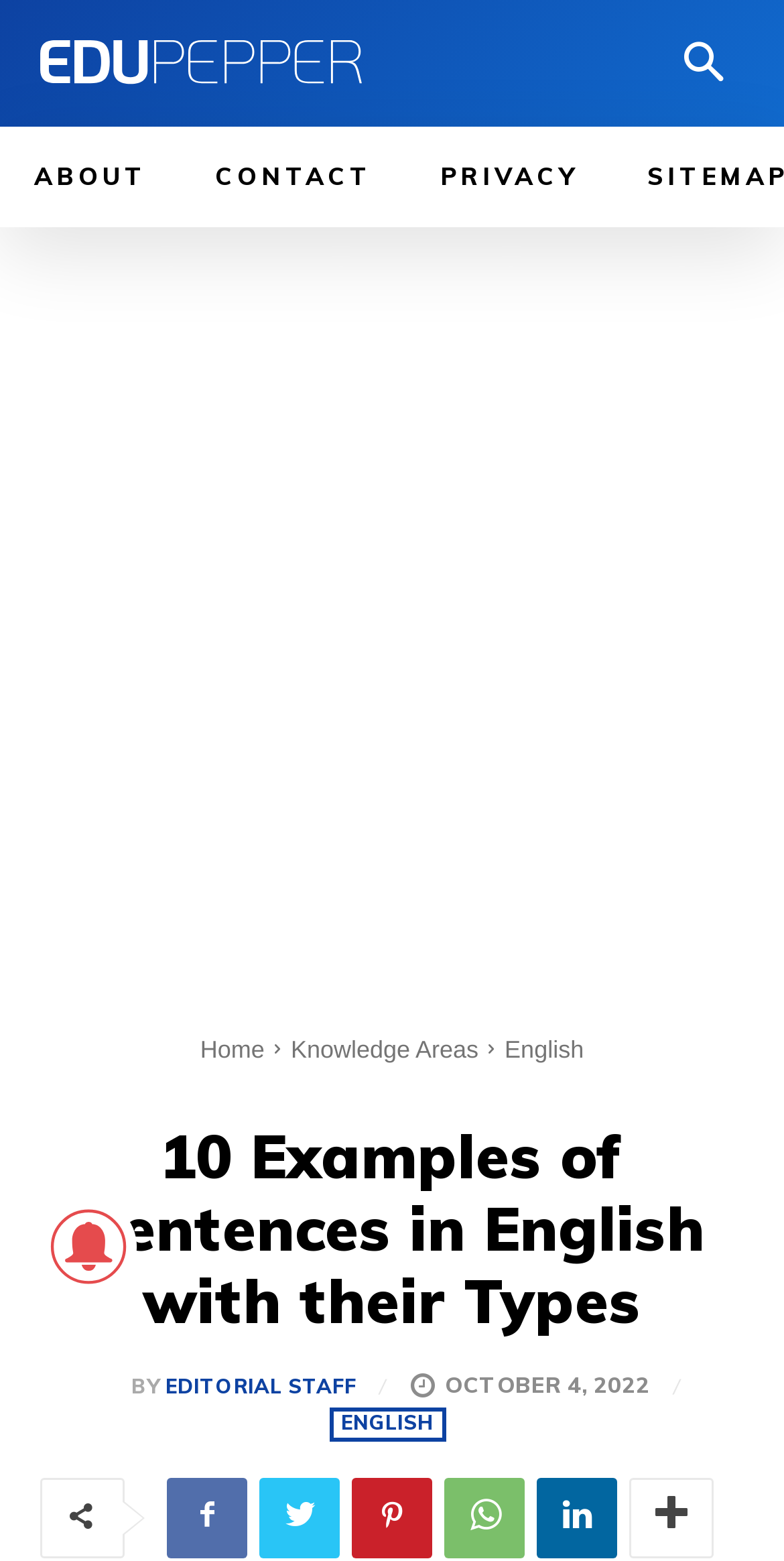Specify the bounding box coordinates of the area that needs to be clicked to achieve the following instruction: "click the PRIVACY link".

[0.518, 0.081, 0.782, 0.145]